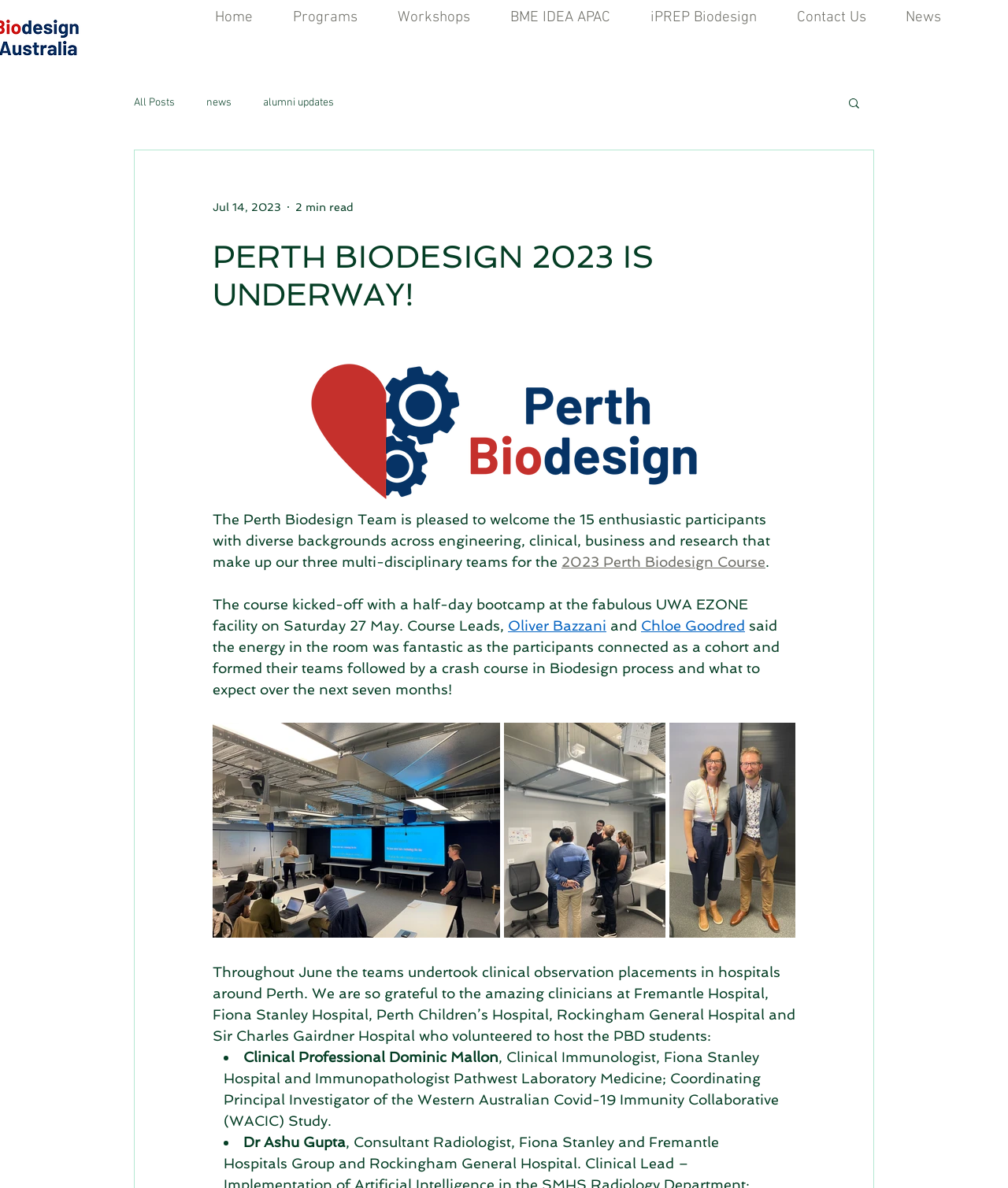Pinpoint the bounding box coordinates of the clickable area needed to execute the instruction: "Search for something". The coordinates should be specified as four float numbers between 0 and 1, i.e., [left, top, right, bottom].

[0.84, 0.081, 0.855, 0.095]